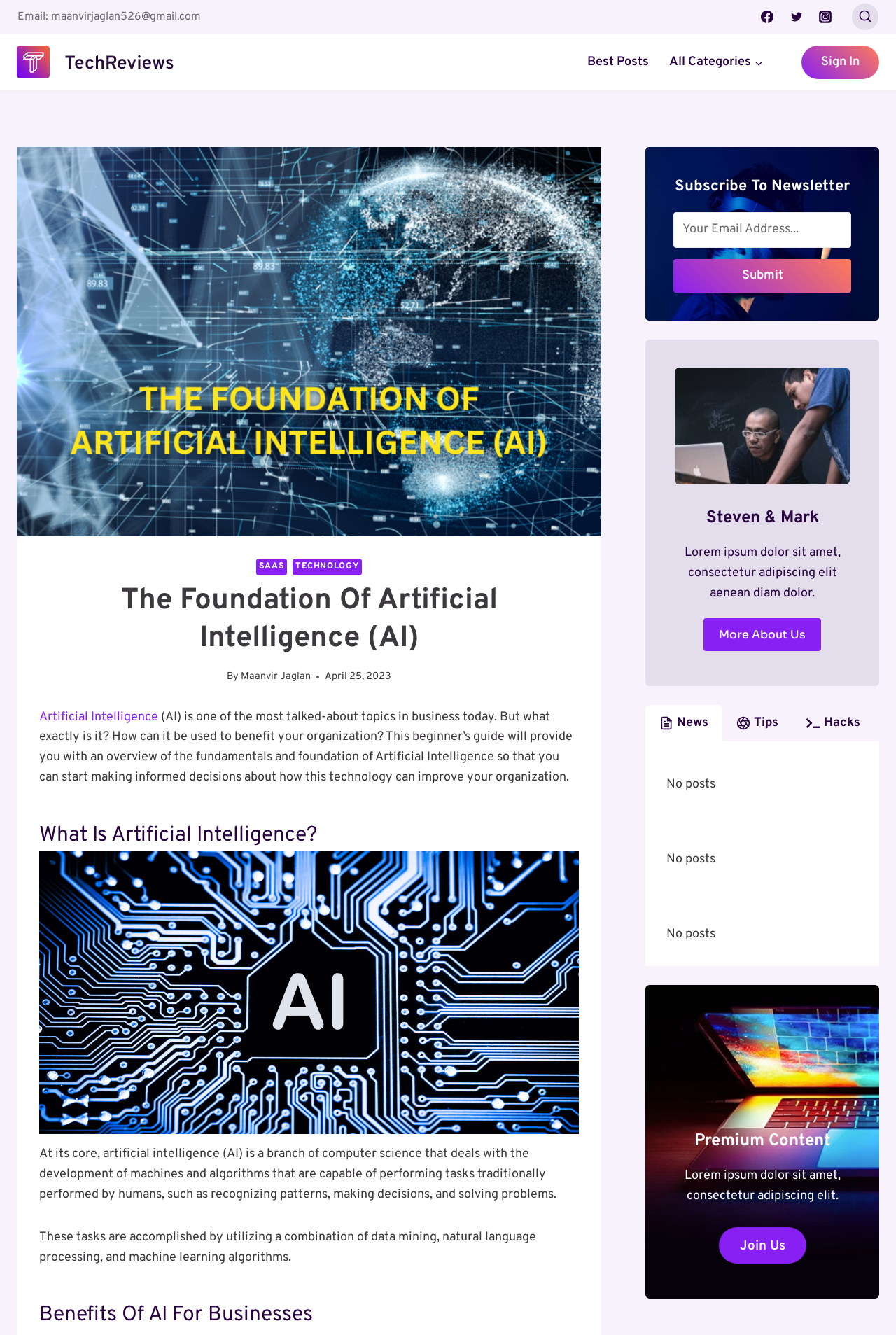Using the description "Technology", locate and provide the bounding box of the UI element.

[0.327, 0.419, 0.404, 0.431]